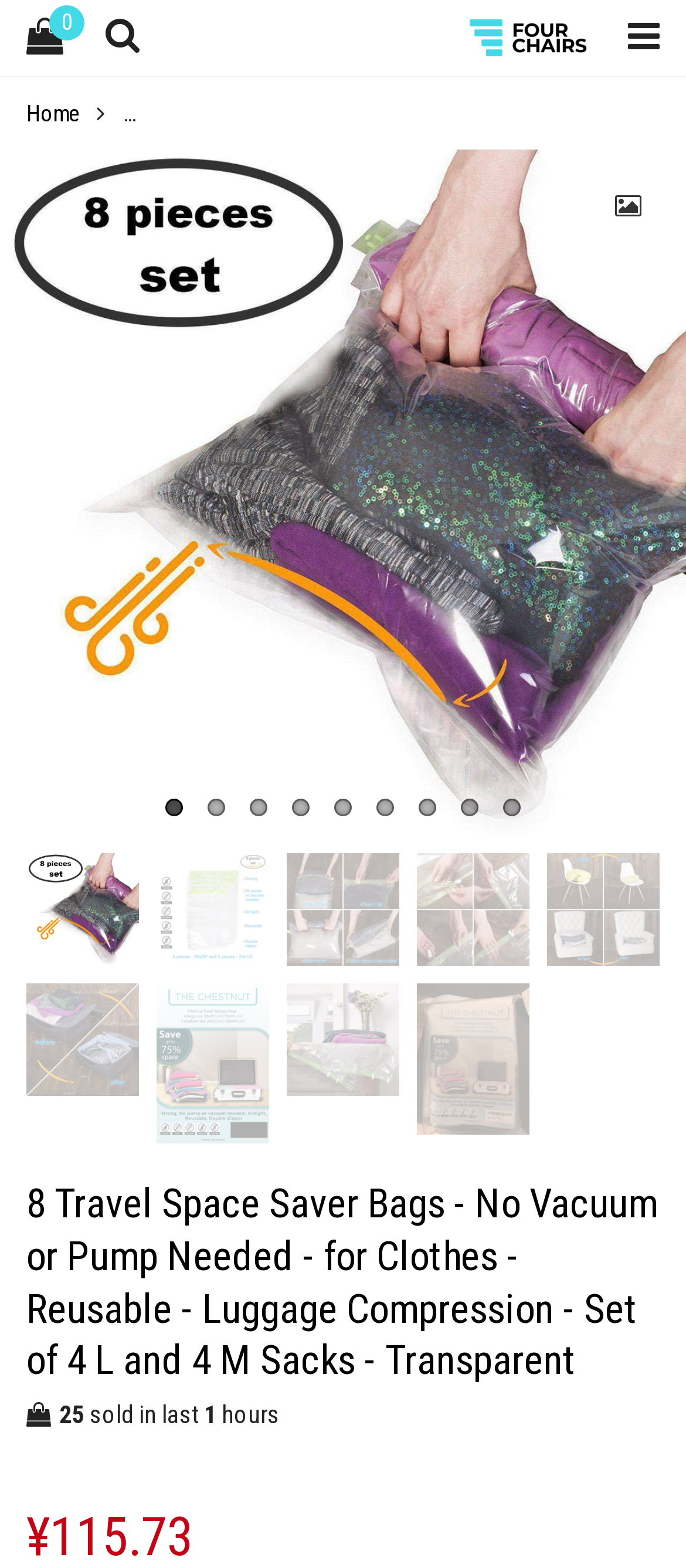Please give the bounding box coordinates of the area that should be clicked to fulfill the following instruction: "Click the heart icon". The coordinates should be in the format of four float numbers from 0 to 1, i.e., [left, top, right, bottom].

[0.874, 0.113, 0.962, 0.151]